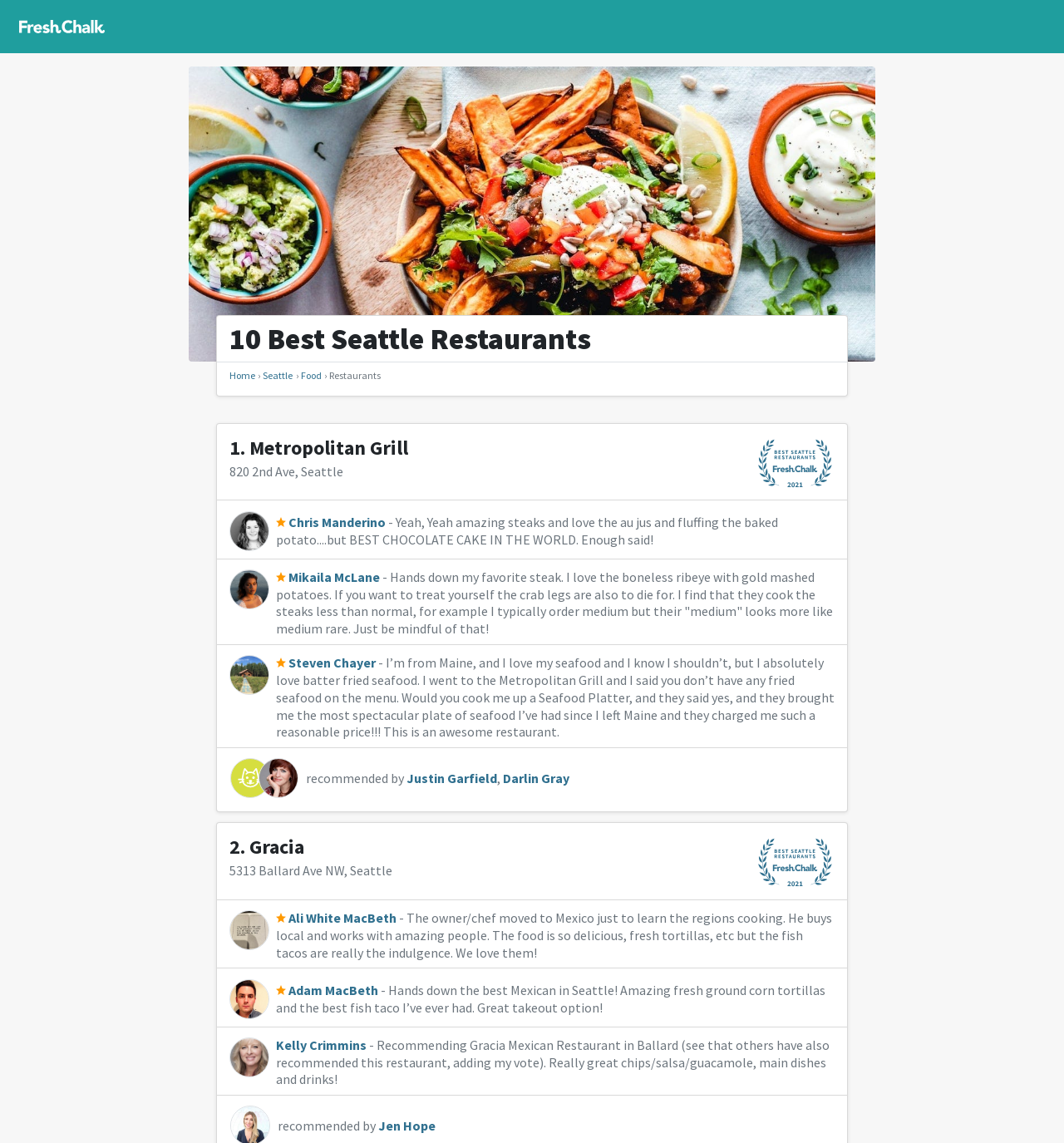Highlight the bounding box coordinates of the element that should be clicked to carry out the following instruction: "Click on the Metropolitan Grill link". The coordinates must be given as four float numbers ranging from 0 to 1, i.e., [left, top, right, bottom].

[0.234, 0.38, 0.384, 0.403]